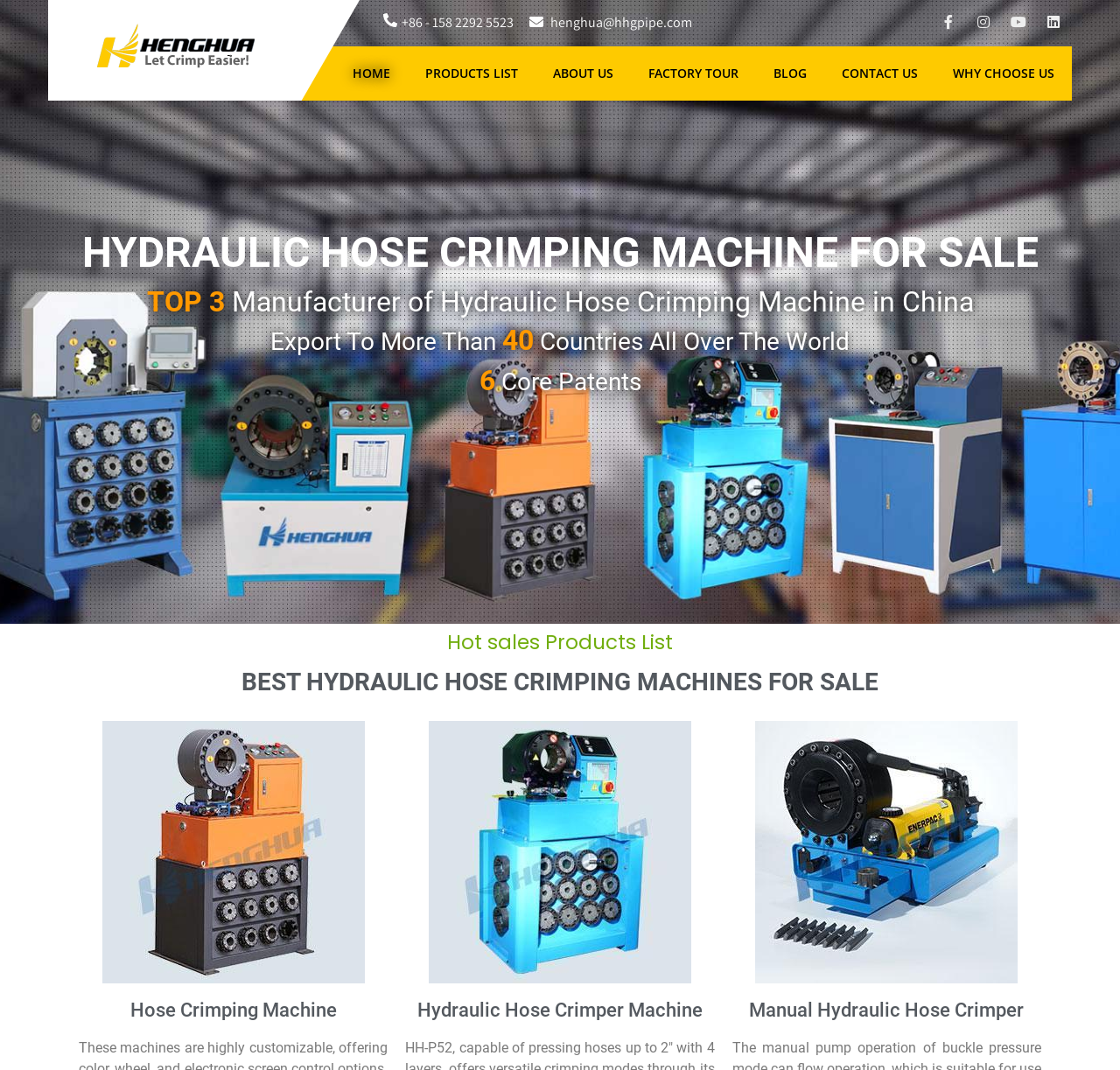Provide the bounding box coordinates of the section that needs to be clicked to accomplish the following instruction: "View products list."

[0.364, 0.043, 0.478, 0.094]